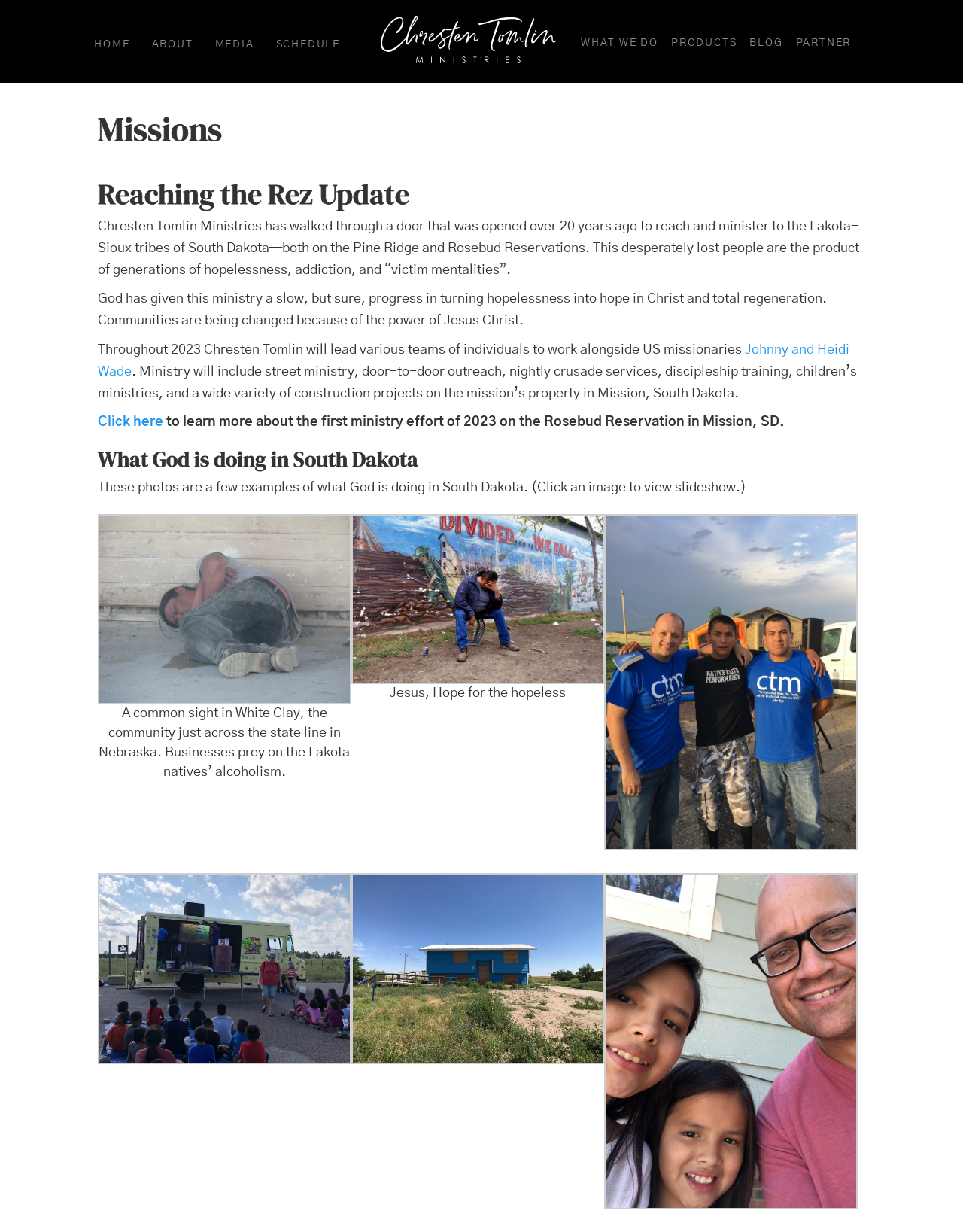Identify the bounding box of the HTML element described here: "What We Do". Provide the coordinates as four float numbers between 0 and 1: [left, top, right, bottom].

[0.597, 0.026, 0.69, 0.044]